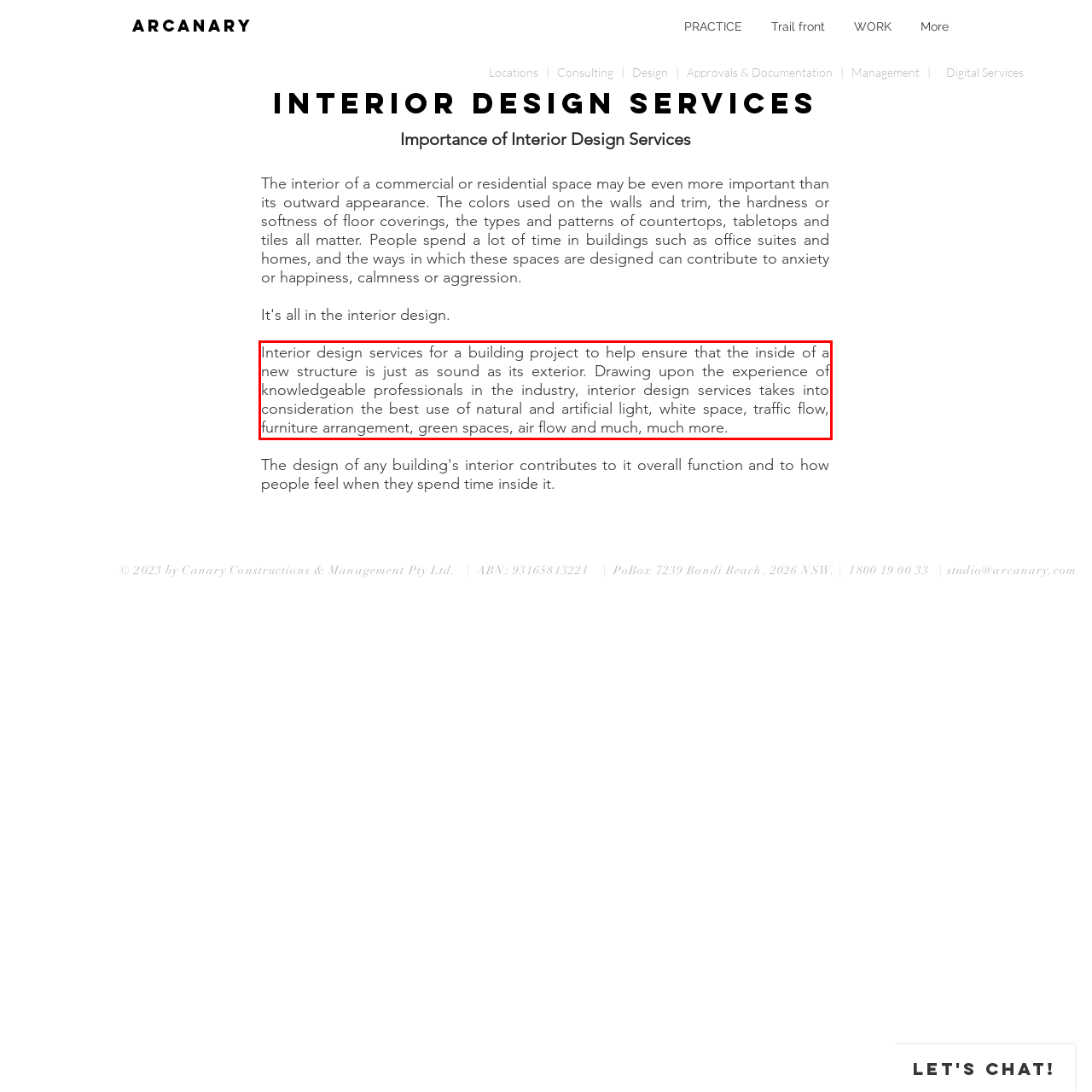Review the webpage screenshot provided, and perform OCR to extract the text from the red bounding box.

Interior design services for a building project to help ensure that the inside of a new structure is just as sound as its exterior. Drawing upon the experience of knowledgeable professionals in the industry, interior design services takes into consideration the best use of natural and artificial light, white space, traffic flow, furniture arrangement, green spaces, air flow and much, much more.